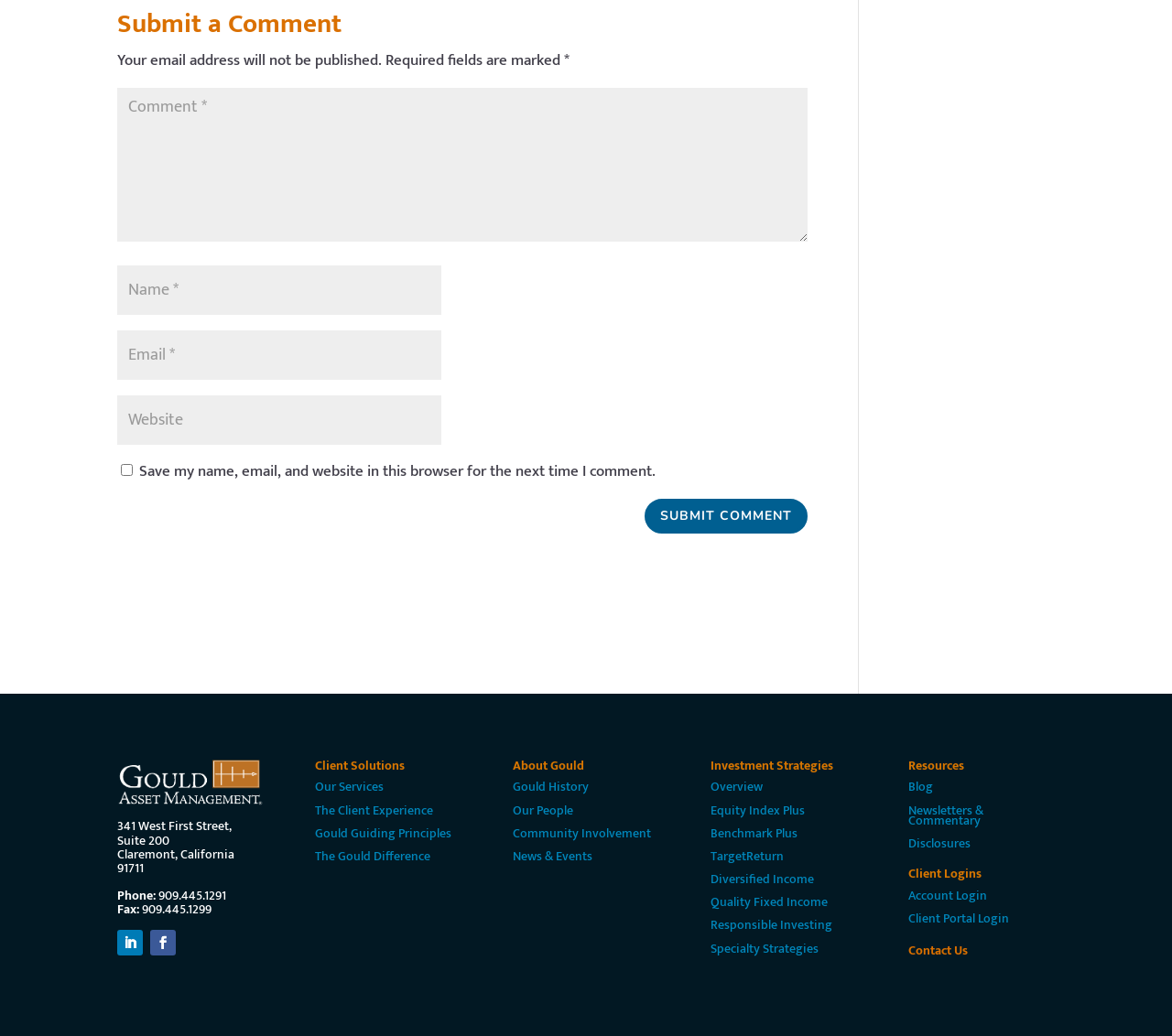Please identify the bounding box coordinates of the clickable area that will fulfill the following instruction: "Click on Client Solutions". The coordinates should be in the format of four float numbers between 0 and 1, i.e., [left, top, right, bottom].

[0.269, 0.729, 0.345, 0.749]